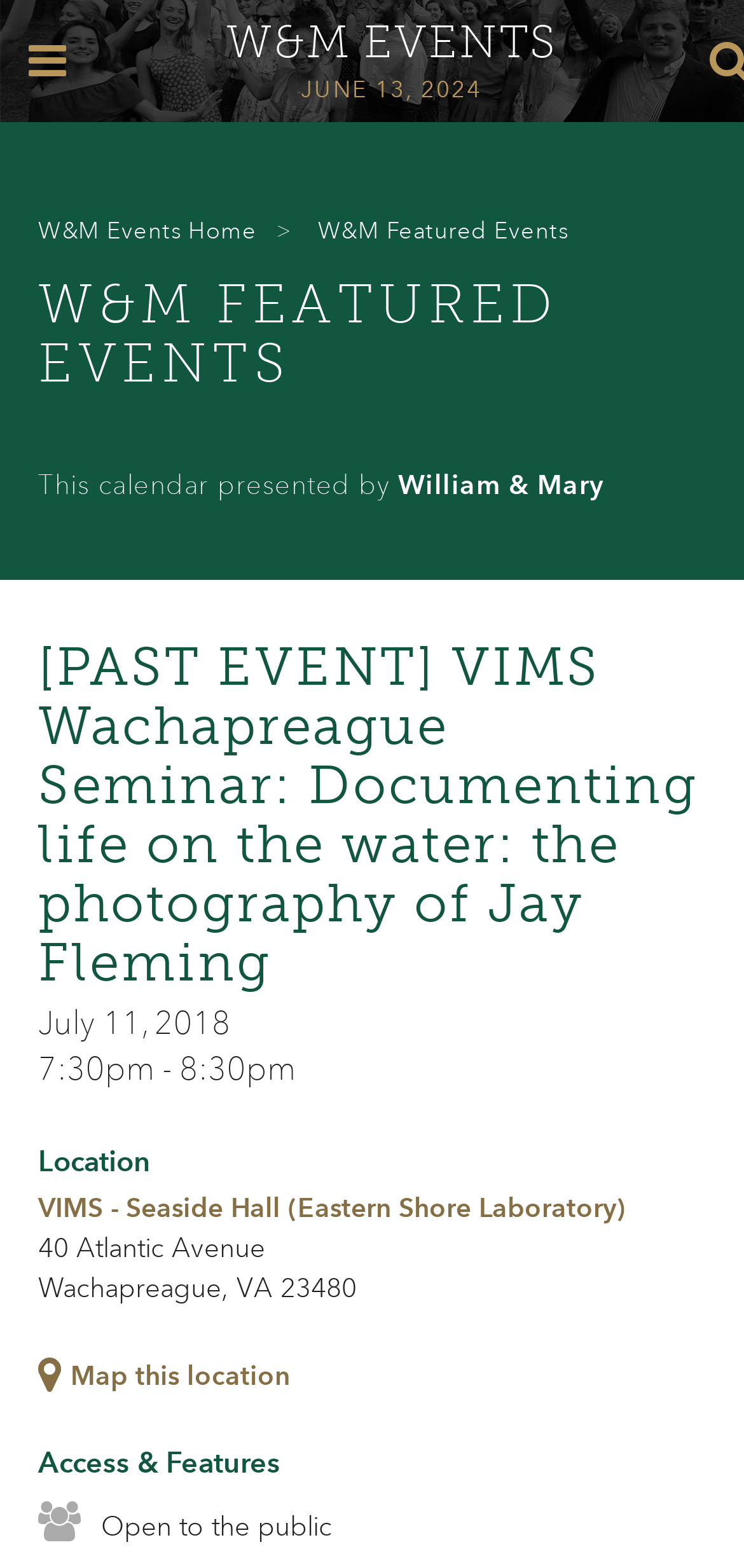What is the location of the Wachapreague Seminar event?
Using the image, provide a detailed and thorough answer to the question.

I found the location of the event by looking at the link element with the content 'VIMS - Seaside Hall (Eastern Shore Laboratory)' which is located under the 'Location' heading.